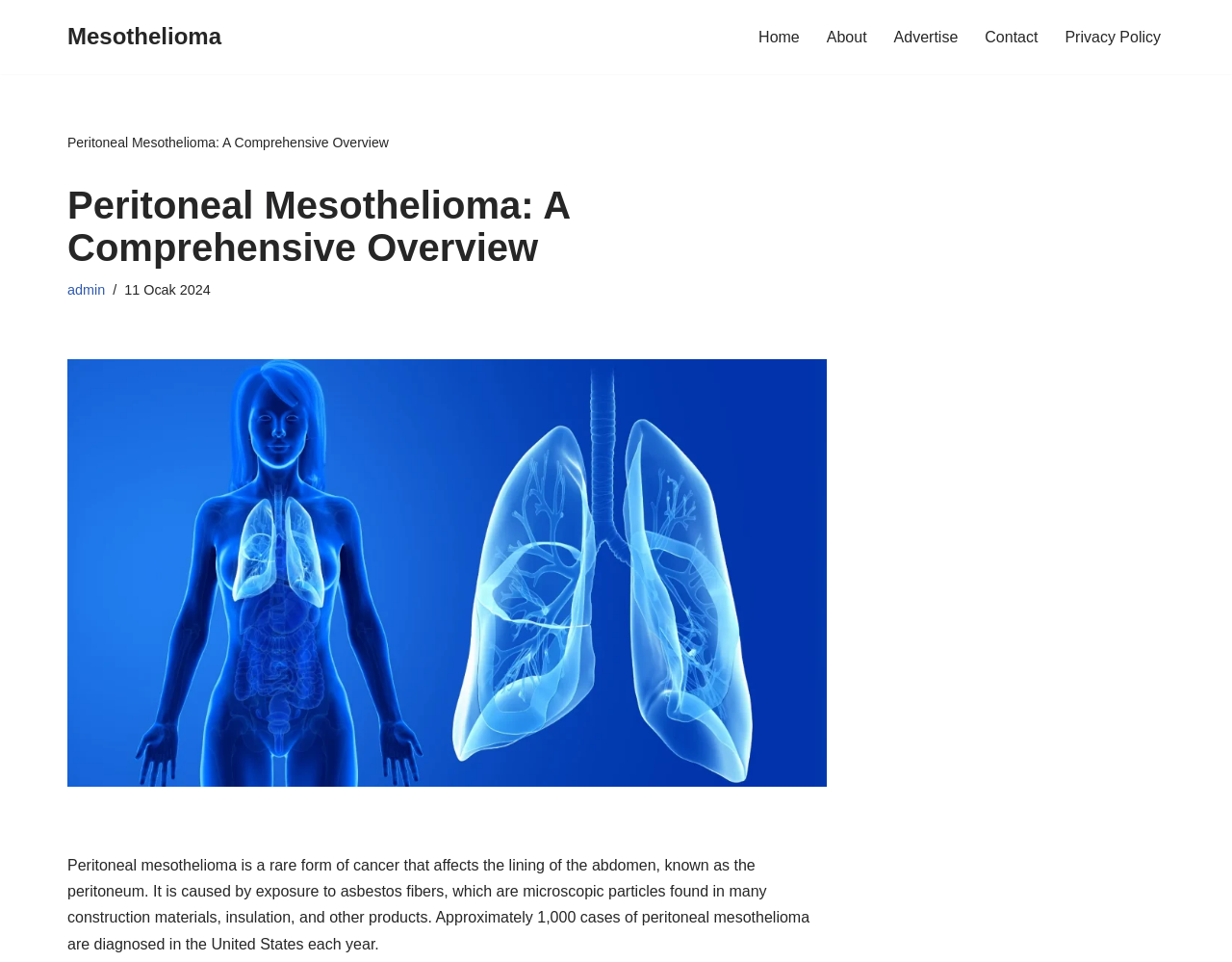Please specify the bounding box coordinates of the clickable section necessary to execute the following command: "Submit a press release".

None